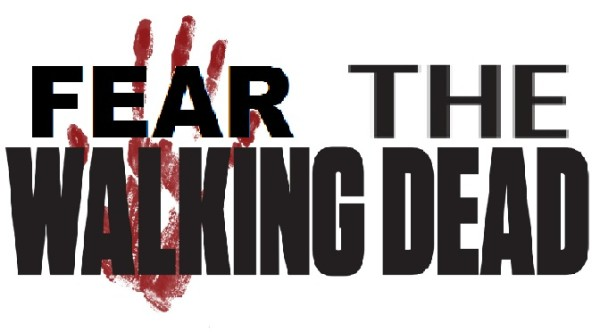Please answer the following question using a single word or phrase: 
What is the title of the original show?

The Walking Dead